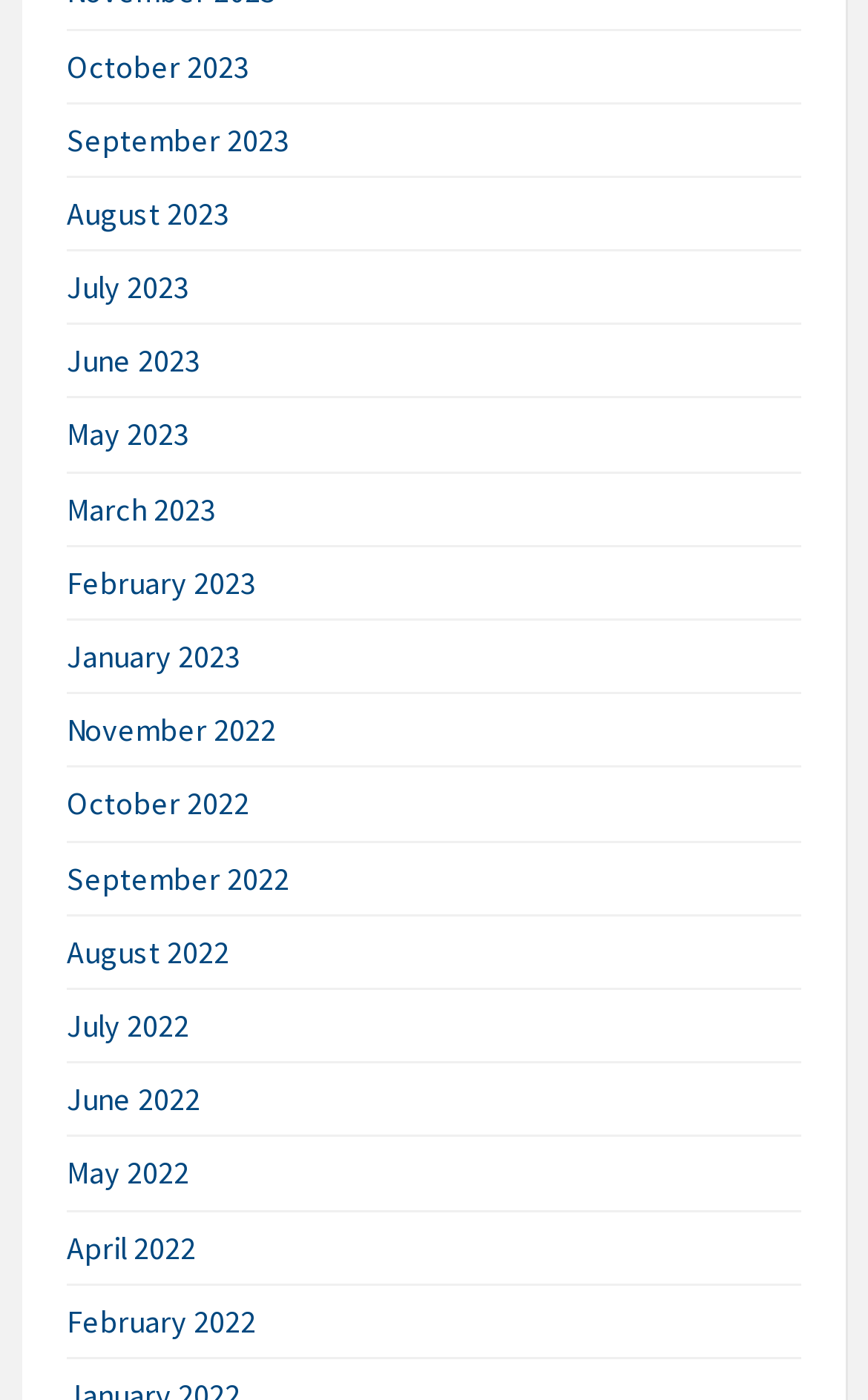How many months are listed?
Please ensure your answer to the question is detailed and covers all necessary aspects.

I counted the number of links on the webpage, each representing a month, and found 16 links from October 2023 to February 2022.